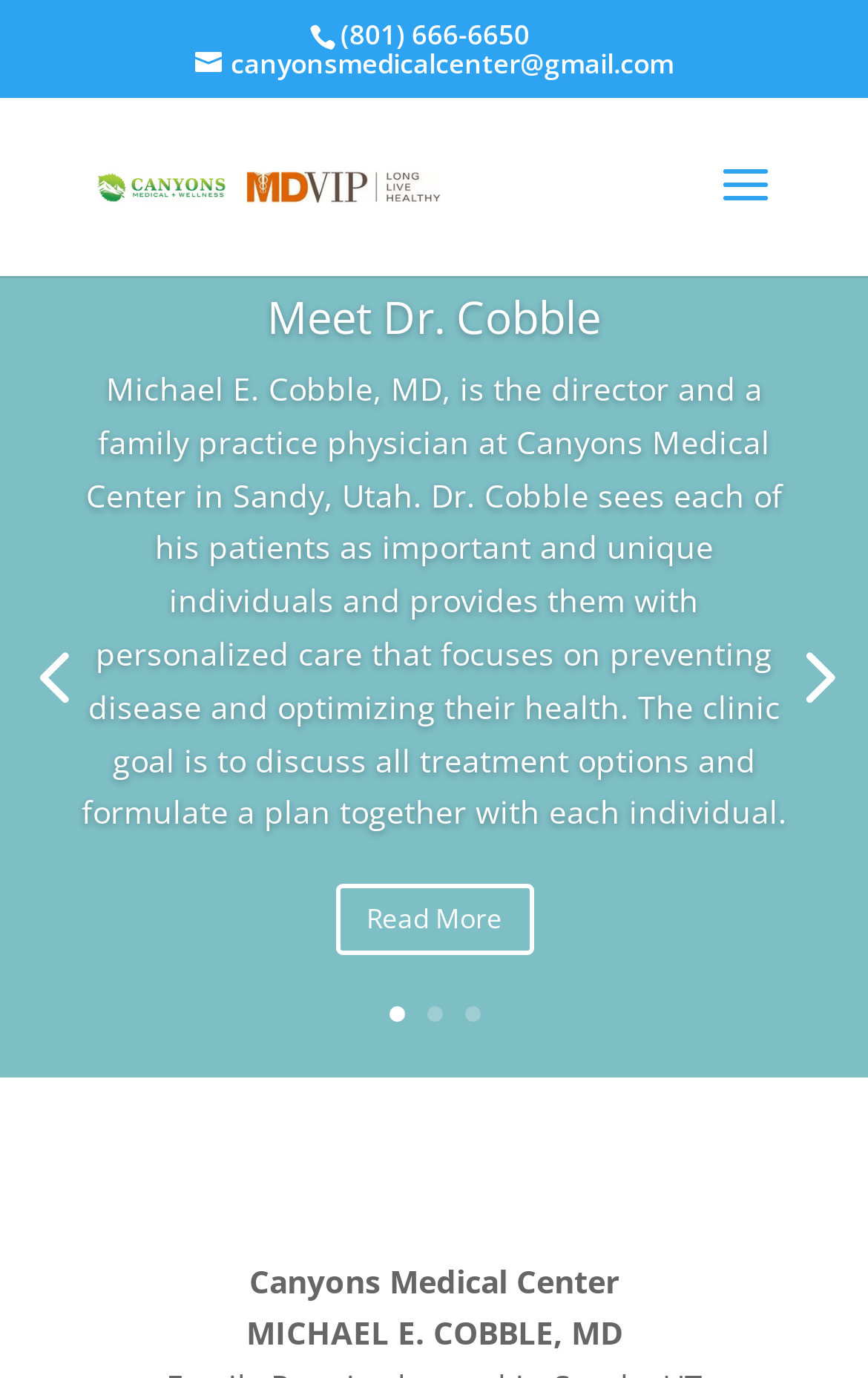Using the information from the screenshot, answer the following question thoroughly:
How many links are there in the webpage?

There are 7 links in the webpage, including the links 'My WordPress', 'canyonsmedicalcenter@gmail.com', 'Meet Dr. Cobble', 'Read More 5', '4', '5', and '1'.